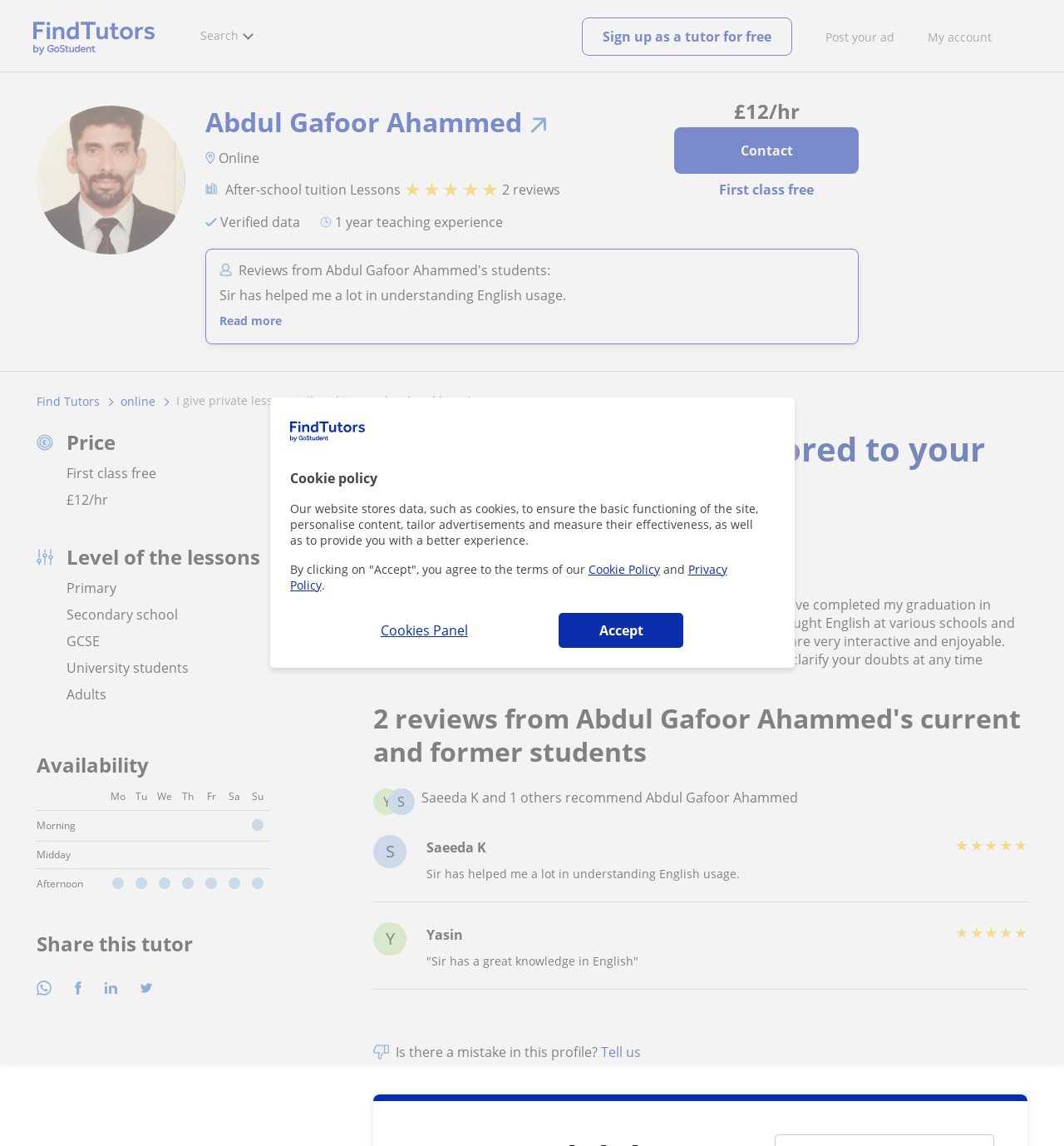Find the bounding box coordinates of the element's region that should be clicked in order to follow the given instruction: "Click on the 'Post your ad' link". The coordinates should consist of four float numbers between 0 and 1, i.e., [left, top, right, bottom].

[0.776, 0.025, 0.841, 0.039]